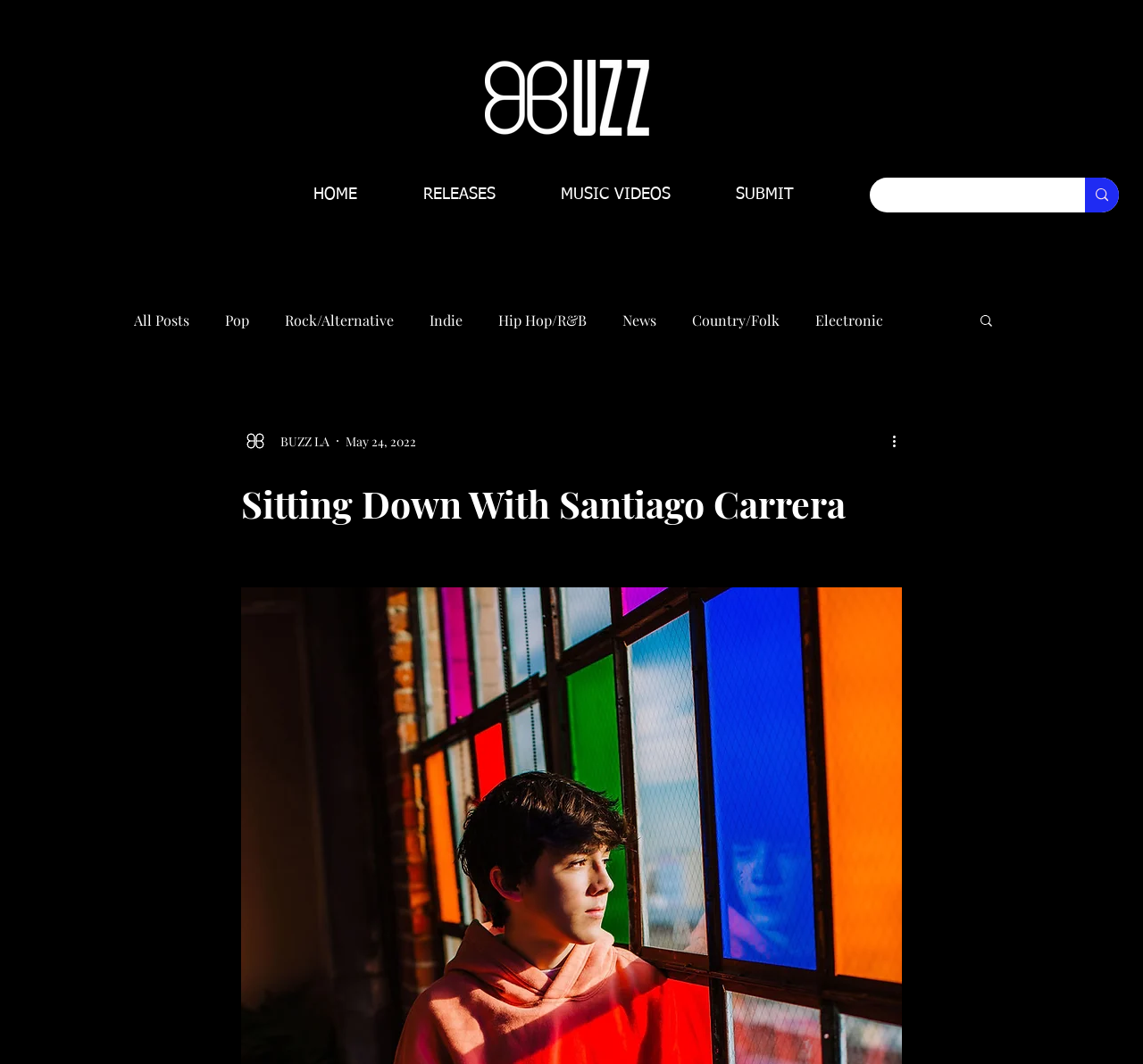Locate the UI element described as follows: "Indie". Return the bounding box coordinates as four float numbers between 0 and 1 in the order [left, top, right, bottom].

[0.376, 0.292, 0.405, 0.309]